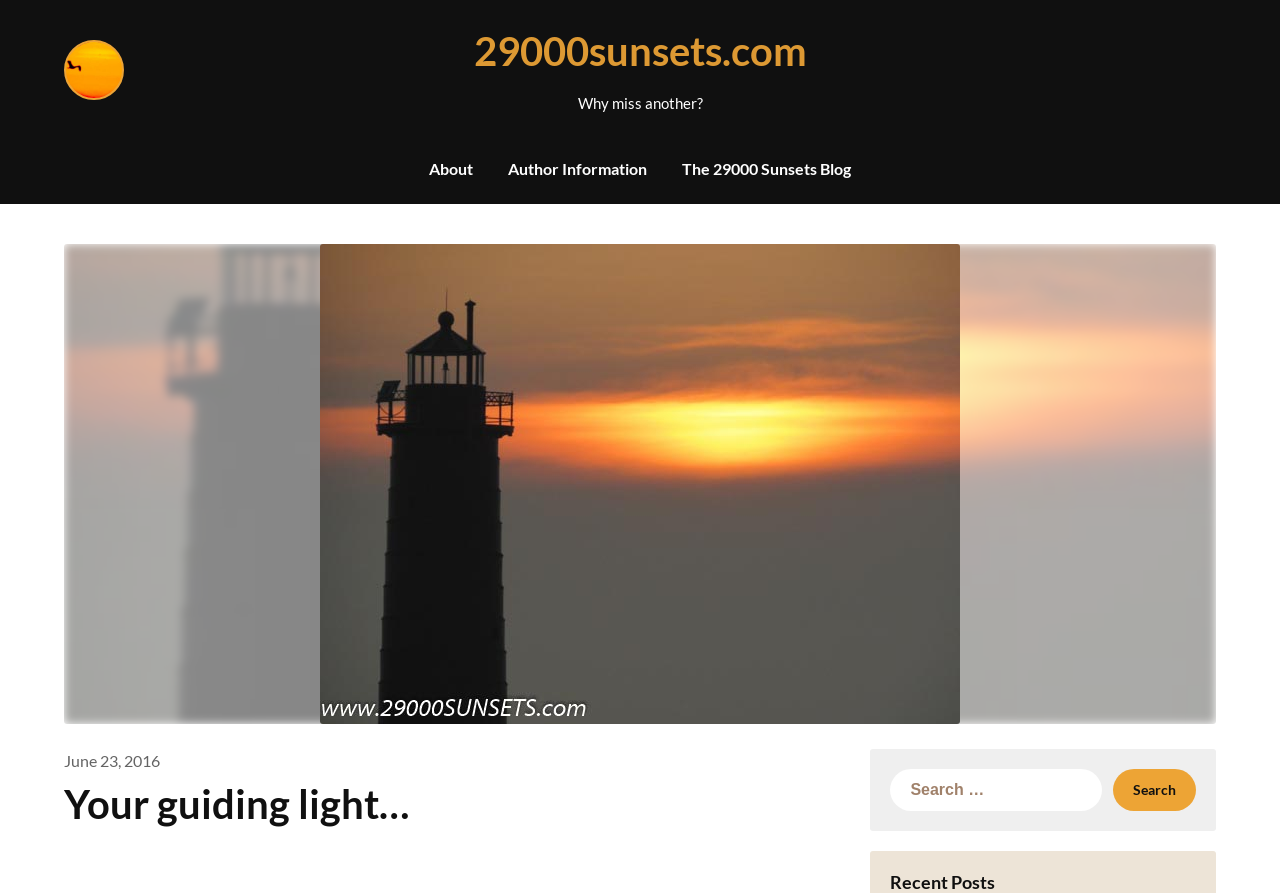Using the description: "June 23, 2016", determine the UI element's bounding box coordinates. Ensure the coordinates are in the format of four float numbers between 0 and 1, i.e., [left, top, right, bottom].

[0.05, 0.84, 0.125, 0.862]